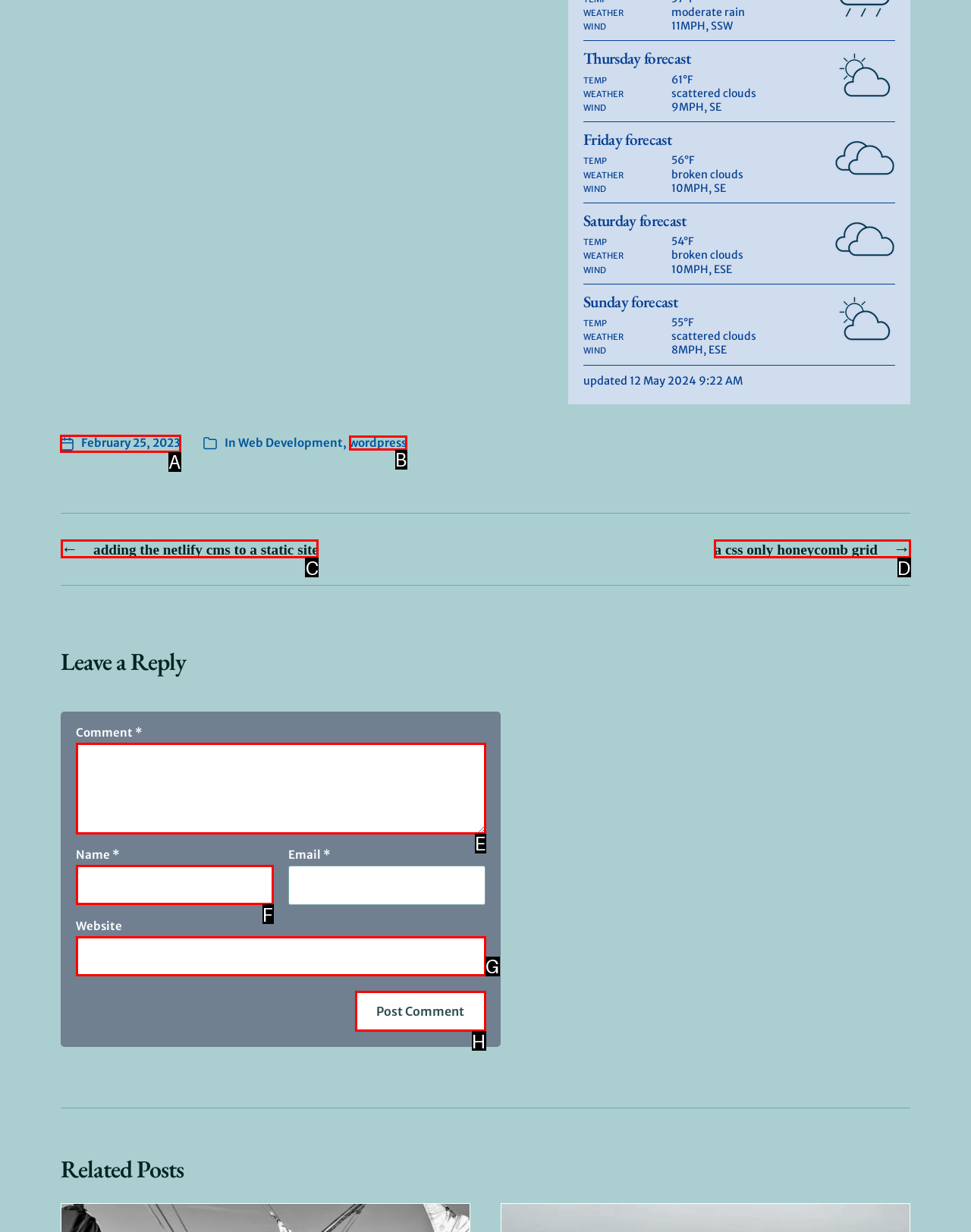Determine the letter of the element I should select to fulfill the following instruction: View post details. Just provide the letter.

A